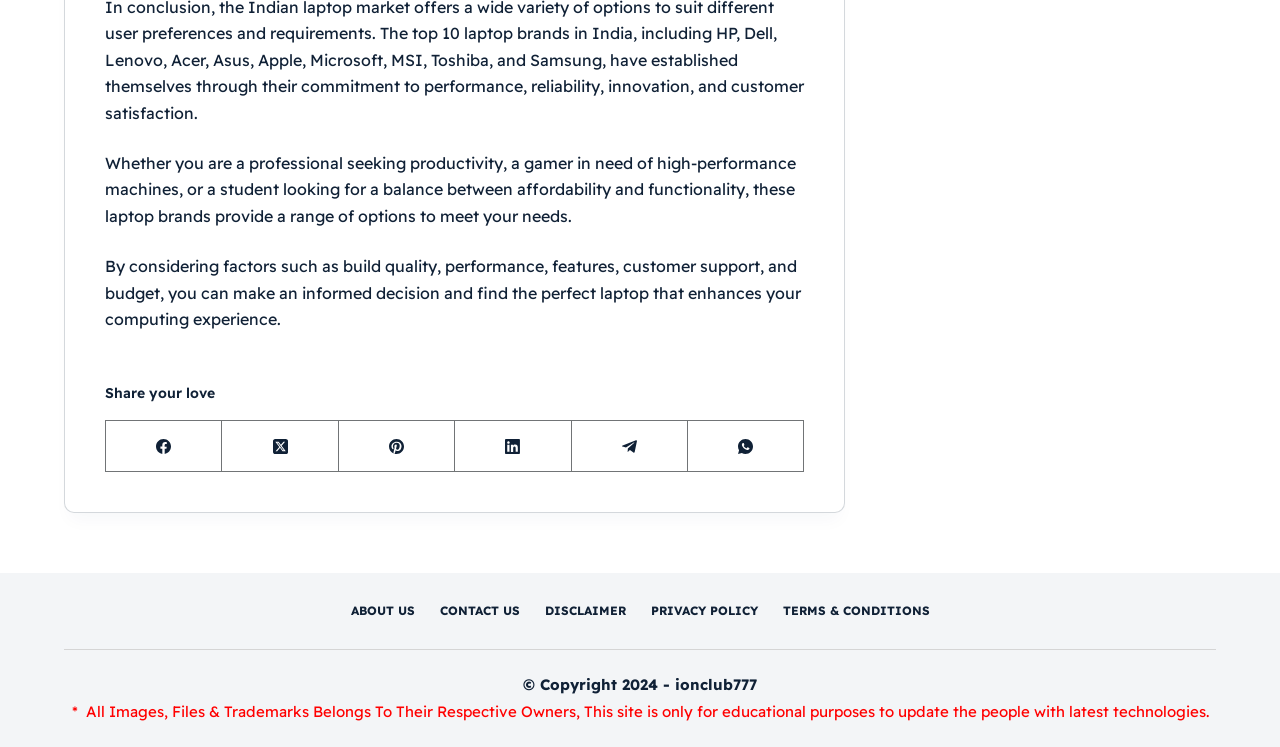Please determine the bounding box coordinates of the element's region to click in order to carry out the following instruction: "View DISCLAIMER". The coordinates should be four float numbers between 0 and 1, i.e., [left, top, right, bottom].

[0.416, 0.808, 0.498, 0.829]